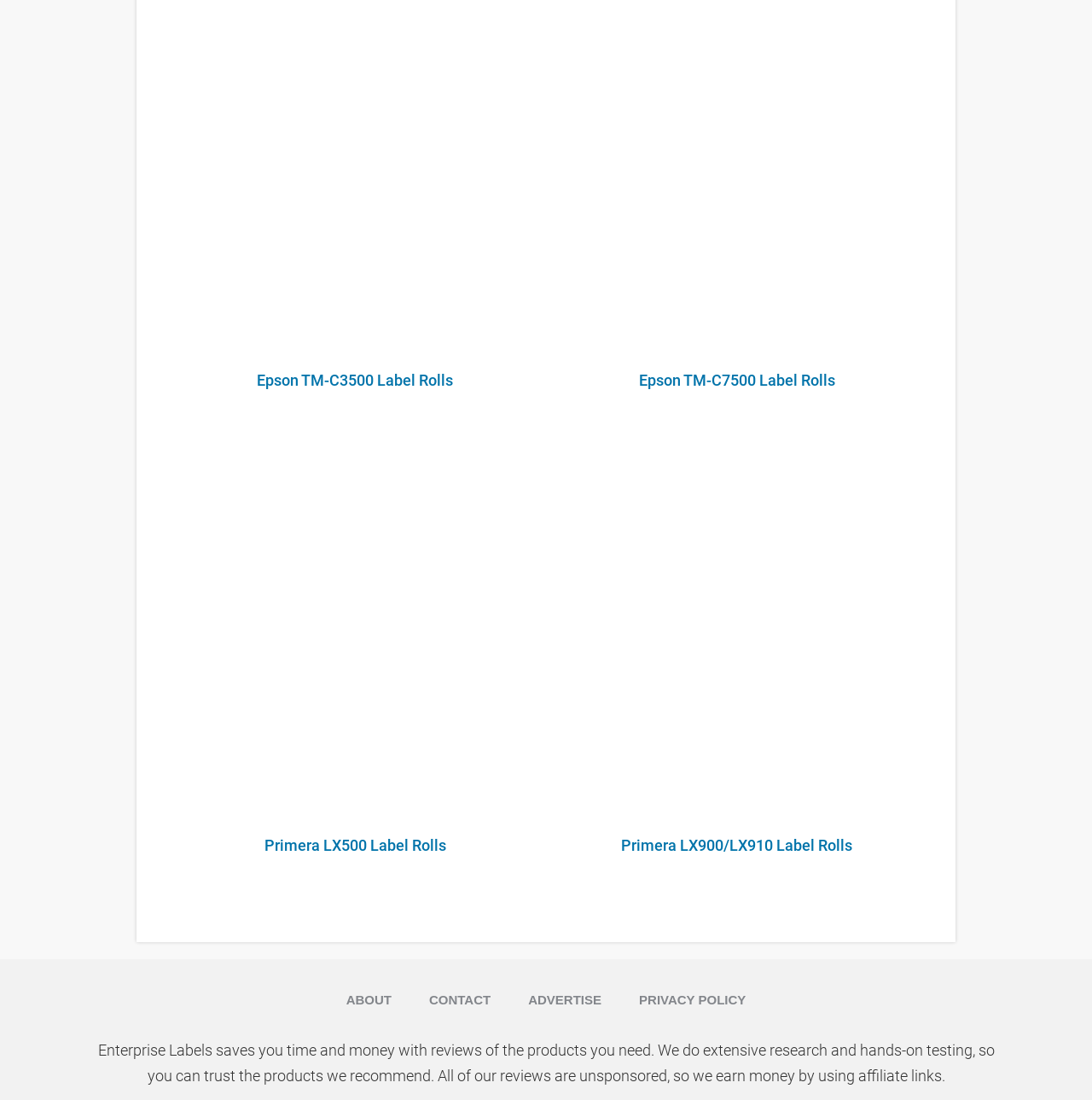Find the bounding box coordinates for the element that must be clicked to complete the instruction: "Learn about Primera LX500 Color Label Printer with Cutter". The coordinates should be four float numbers between 0 and 1, indicated as [left, top, right, bottom].

[0.156, 0.405, 0.494, 0.741]